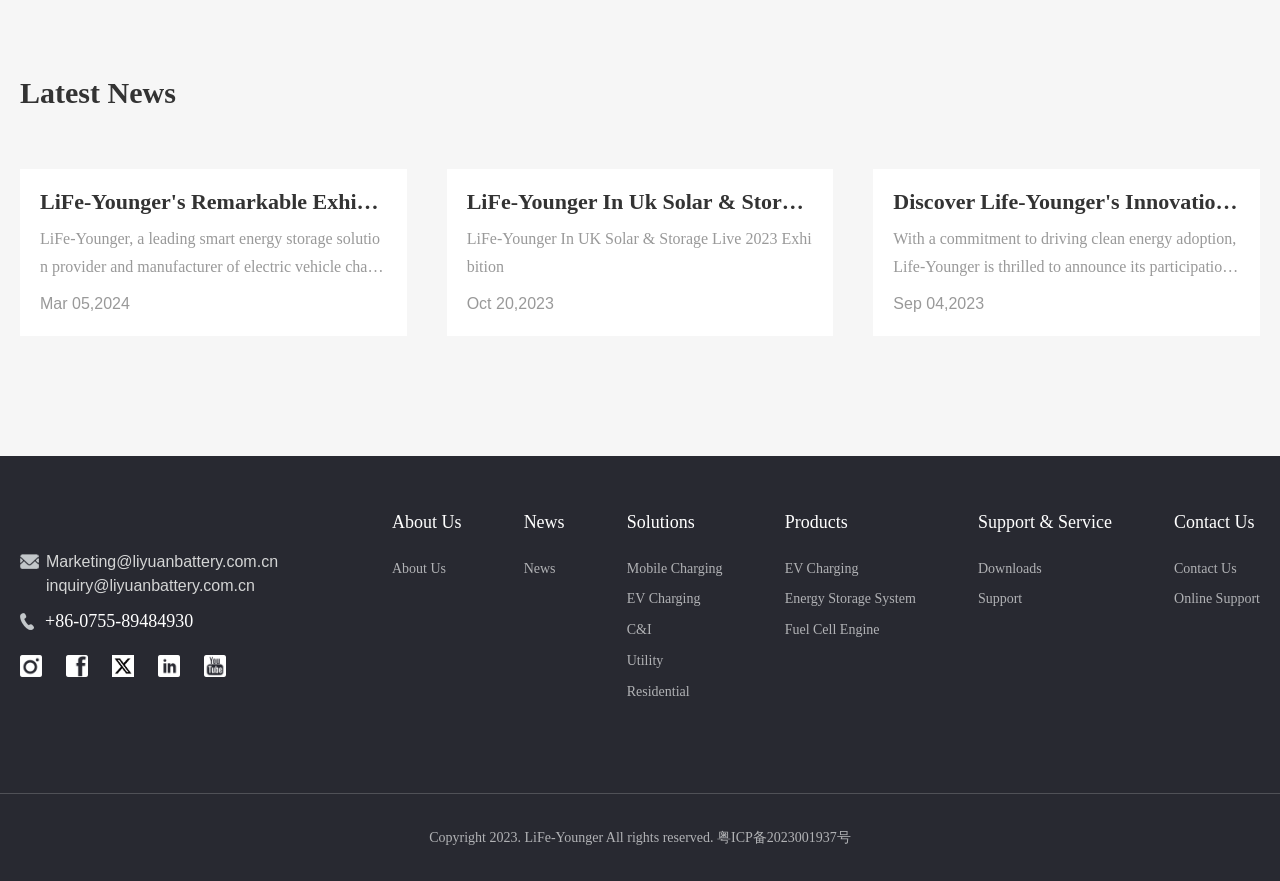Provide the bounding box coordinates for the specified HTML element described in this description: "Fuel Cell Engine". The coordinates should be four float numbers ranging from 0 to 1, in the format [left, top, right, bottom].

[0.613, 0.698, 0.715, 0.733]